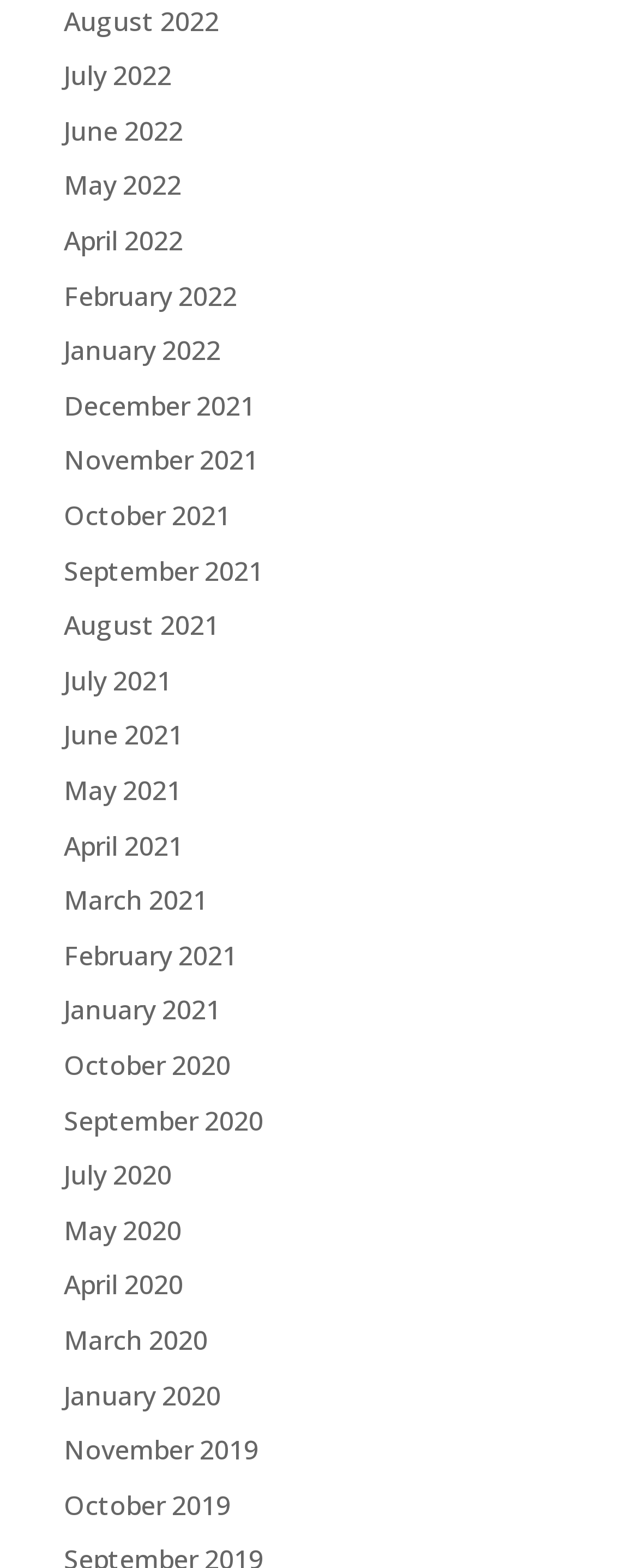Give a one-word or short-phrase answer to the following question: 
What is the latest month listed?

August 2022